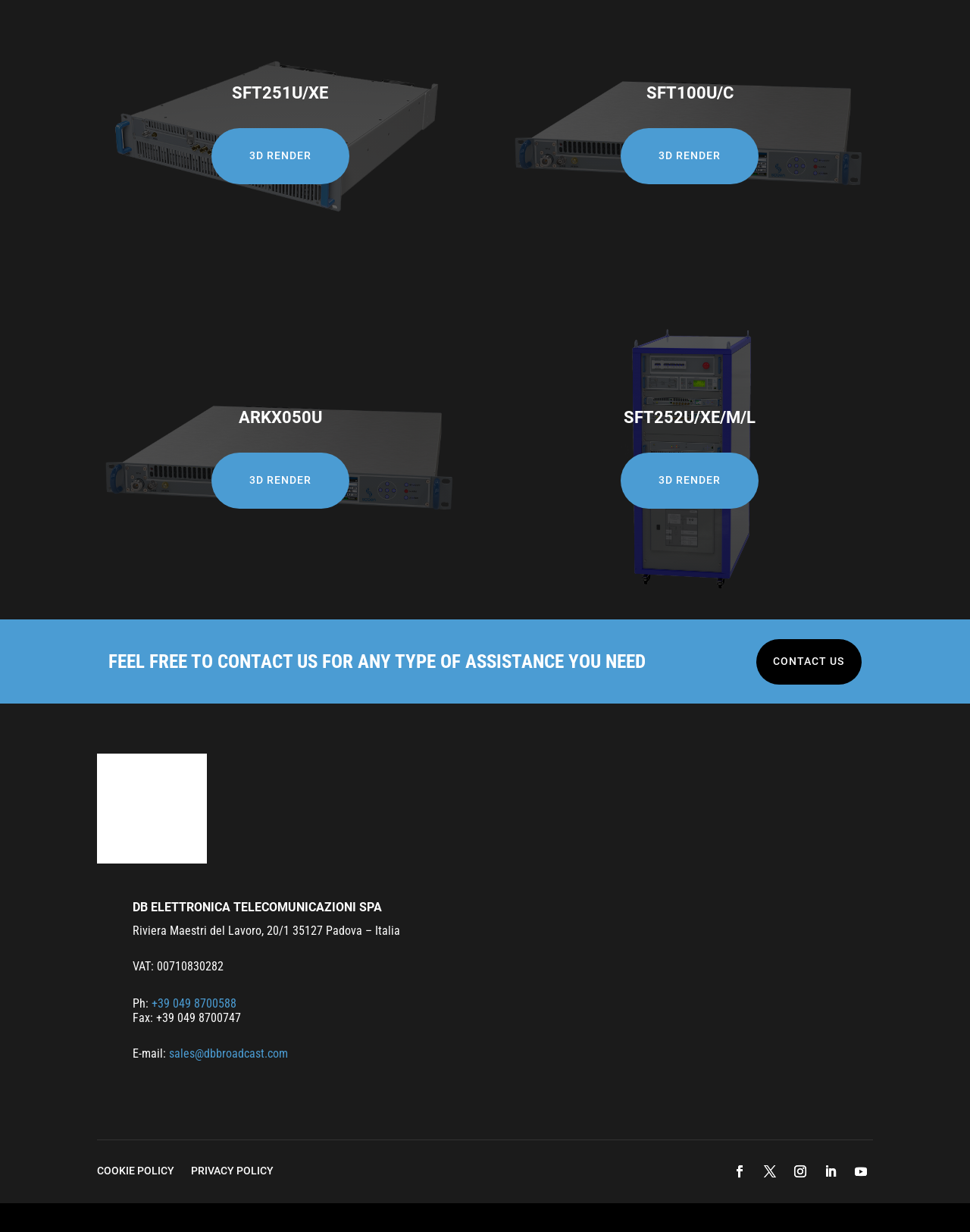Can you pinpoint the bounding box coordinates for the clickable element required for this instruction: "Send an email to sales"? The coordinates should be four float numbers between 0 and 1, i.e., [left, top, right, bottom].

[0.174, 0.849, 0.297, 0.861]